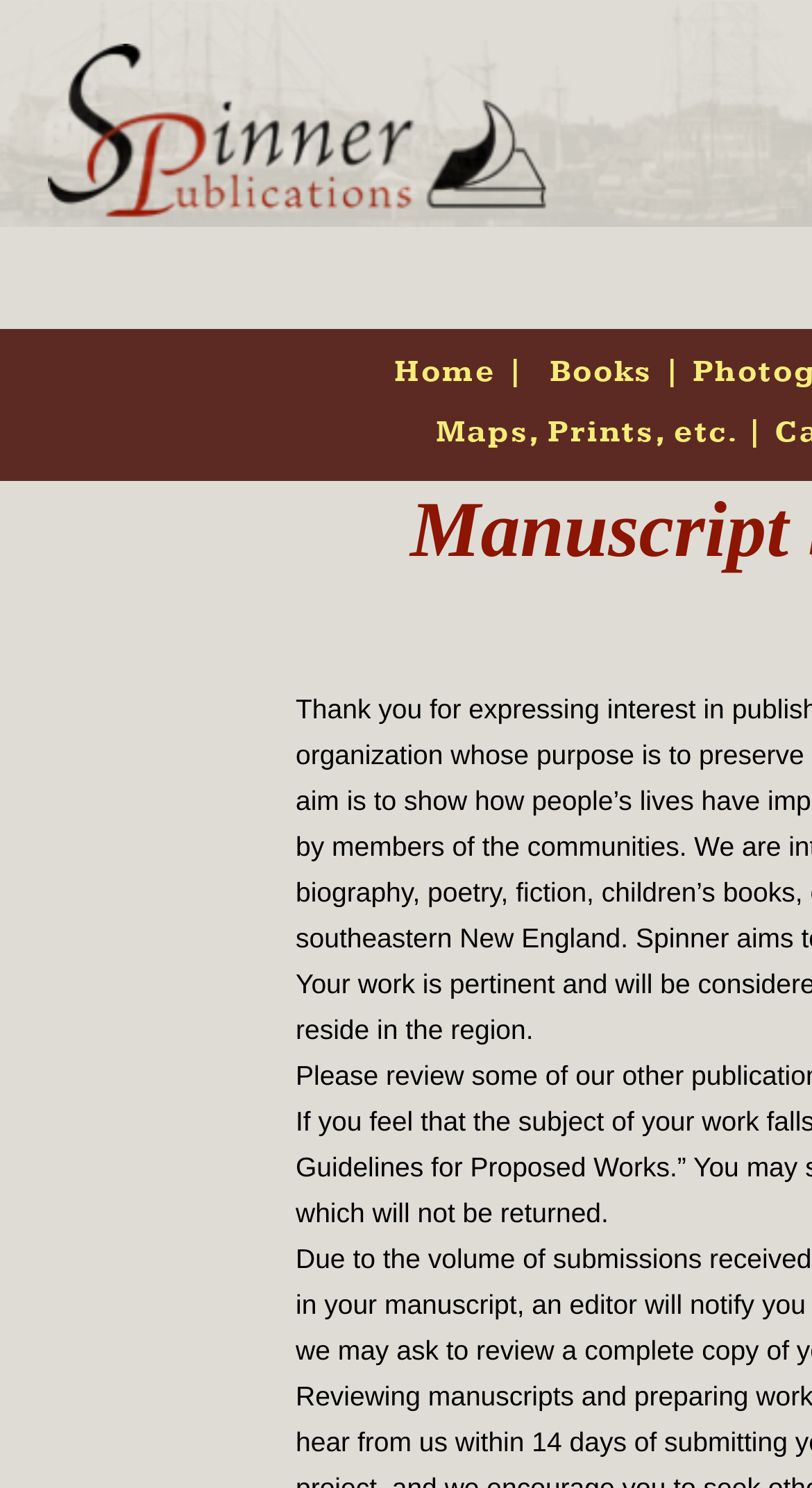Please provide a comprehensive answer to the question below using the information from the image: What is the position of the image?

I analyzed the bounding box coordinates of the image element, which are [0.059, 0.029, 0.682, 0.155]. The y1 coordinate (0.029) is smaller than the y1 coordinates of other elements, indicating that the image is located at the top of the page. The x1 coordinate (0.059) is smaller than the x1 coordinates of other elements, indicating that the image is located at the left of the page.